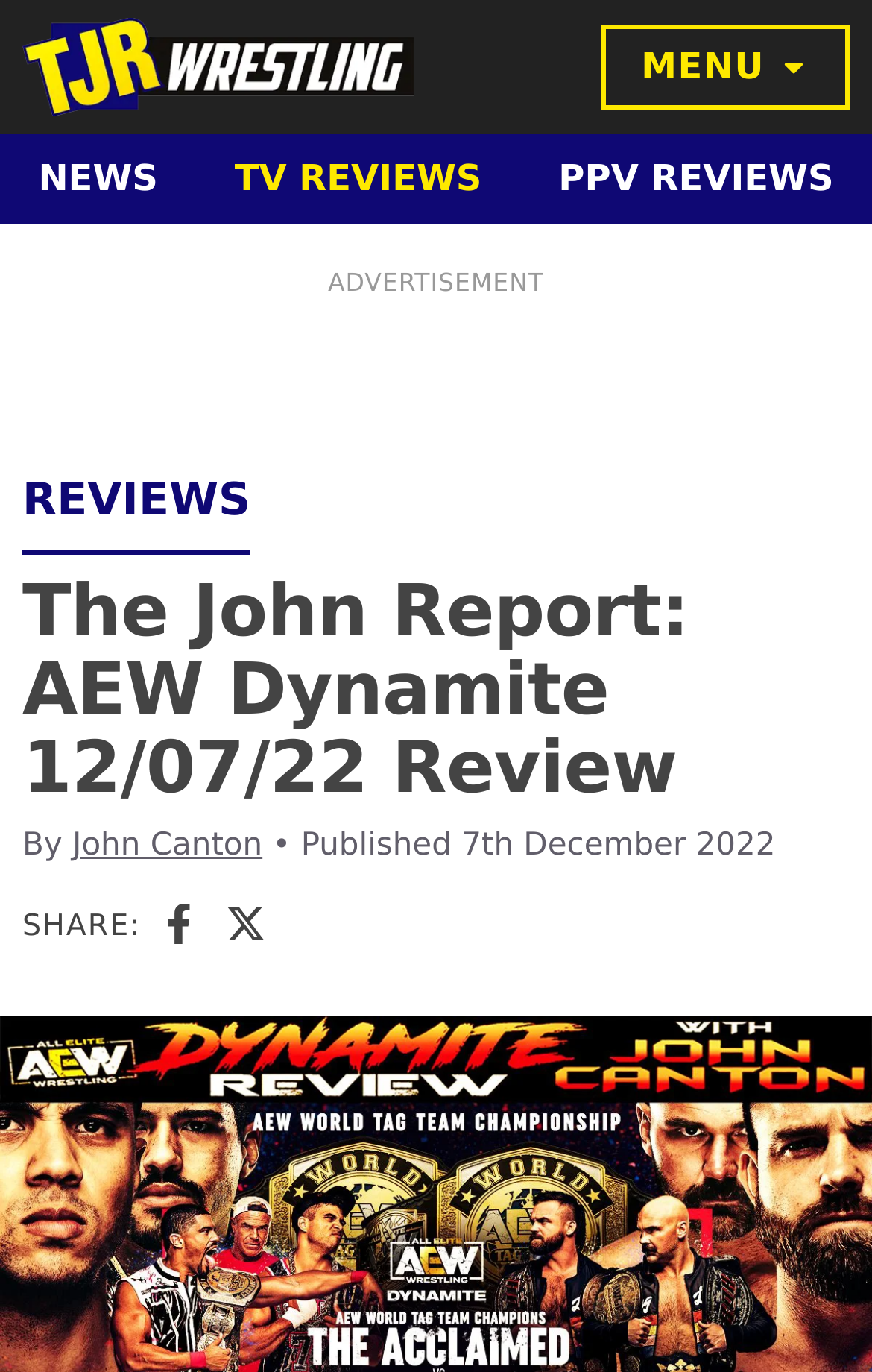What is the date of publication of the article?
Please give a detailed and elaborate answer to the question based on the image.

The date of publication of the article is mentioned below the article title, and it is '7th December 2022'.